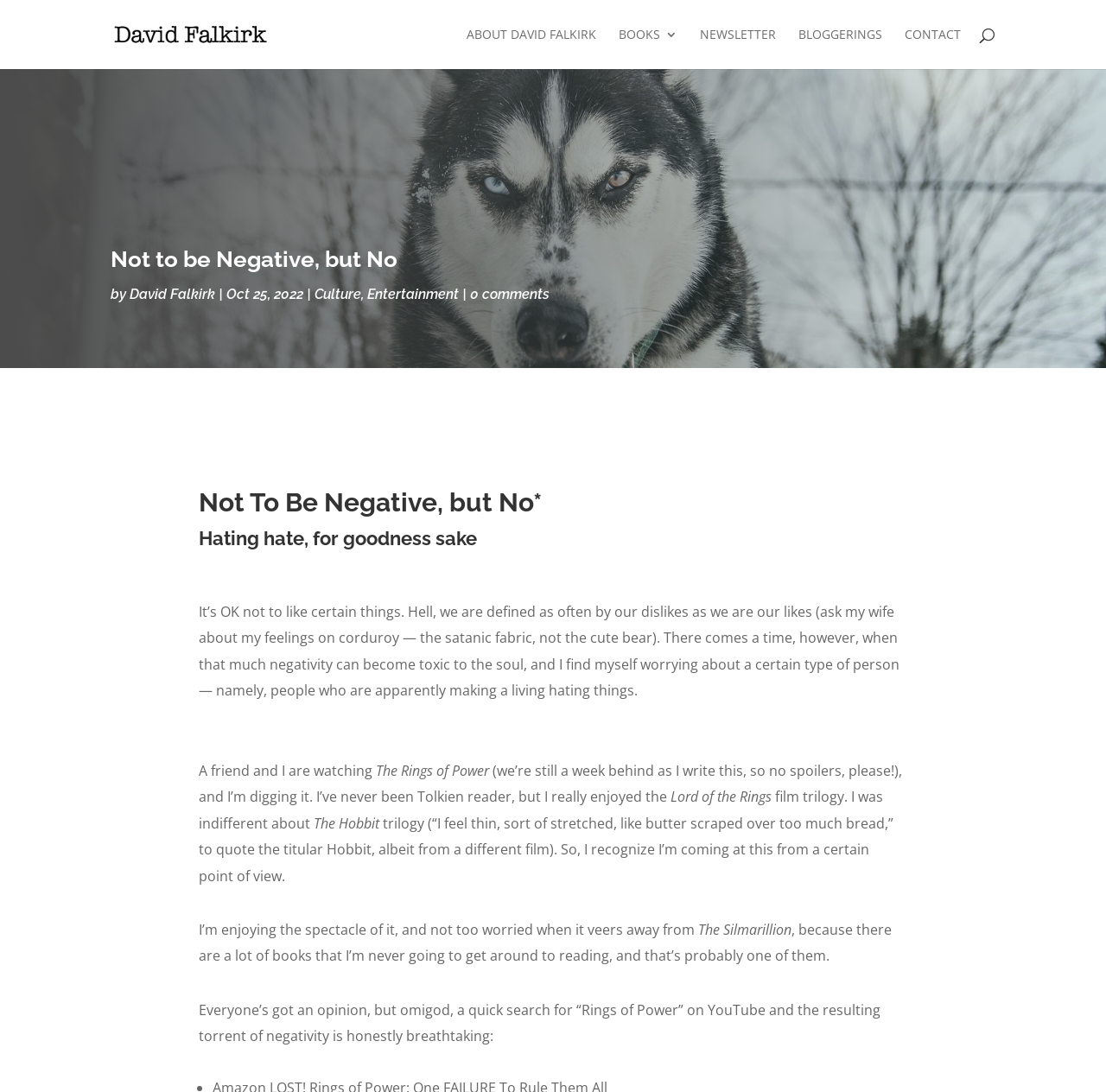Can you specify the bounding box coordinates for the region that should be clicked to fulfill this instruction: "Check the 'CONTACT' page".

[0.818, 0.026, 0.869, 0.063]